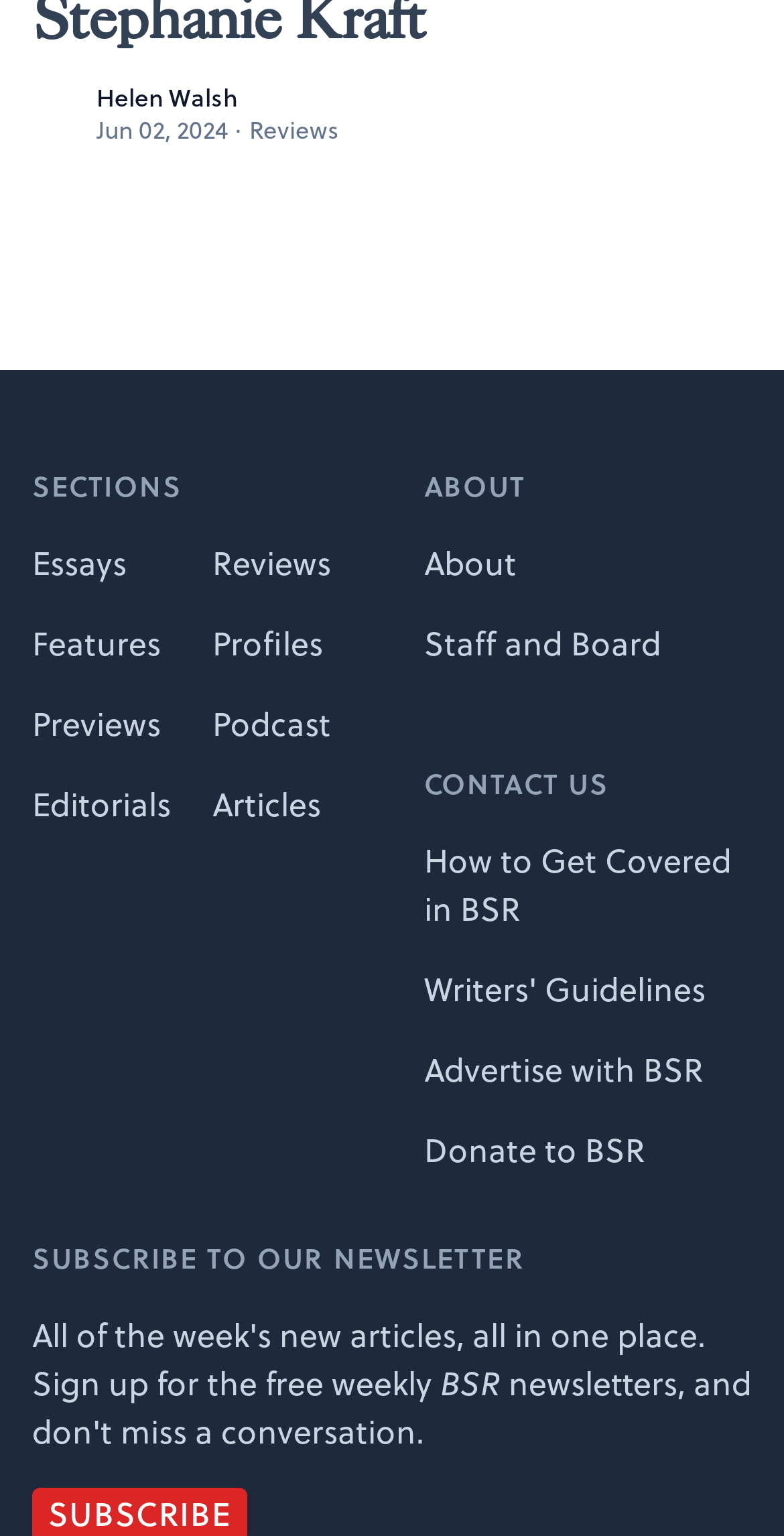Identify the bounding box coordinates of the area that should be clicked in order to complete the given instruction: "read reviews". The bounding box coordinates should be four float numbers between 0 and 1, i.e., [left, top, right, bottom].

[0.318, 0.073, 0.431, 0.096]